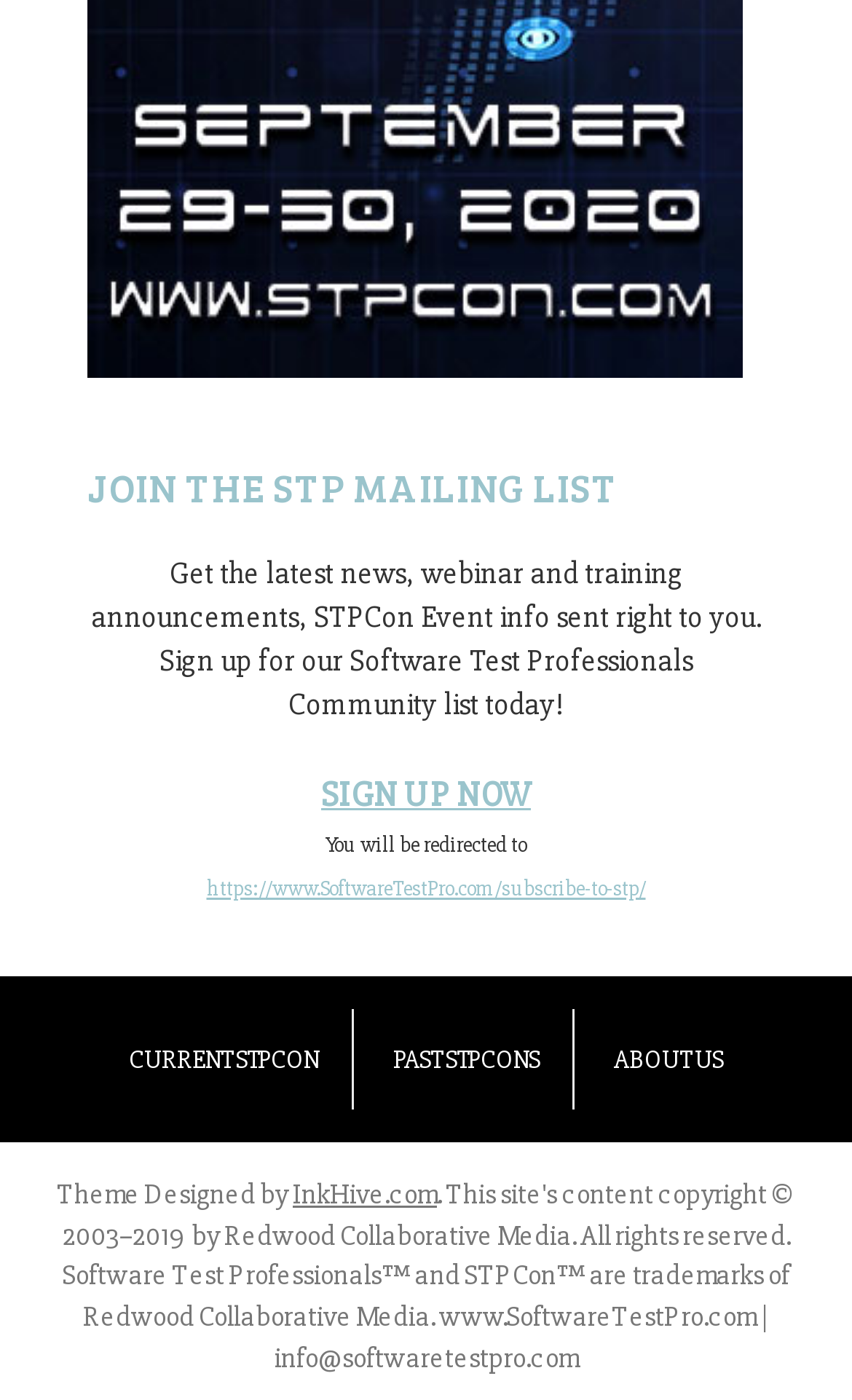How many sections are present on the webpage?
Answer the question with a thorough and detailed explanation.

The webpage can be divided into two sections: the main section that contains the mailing list sign-up information, and the footer section that contains links to other pages and the theme designer's website.